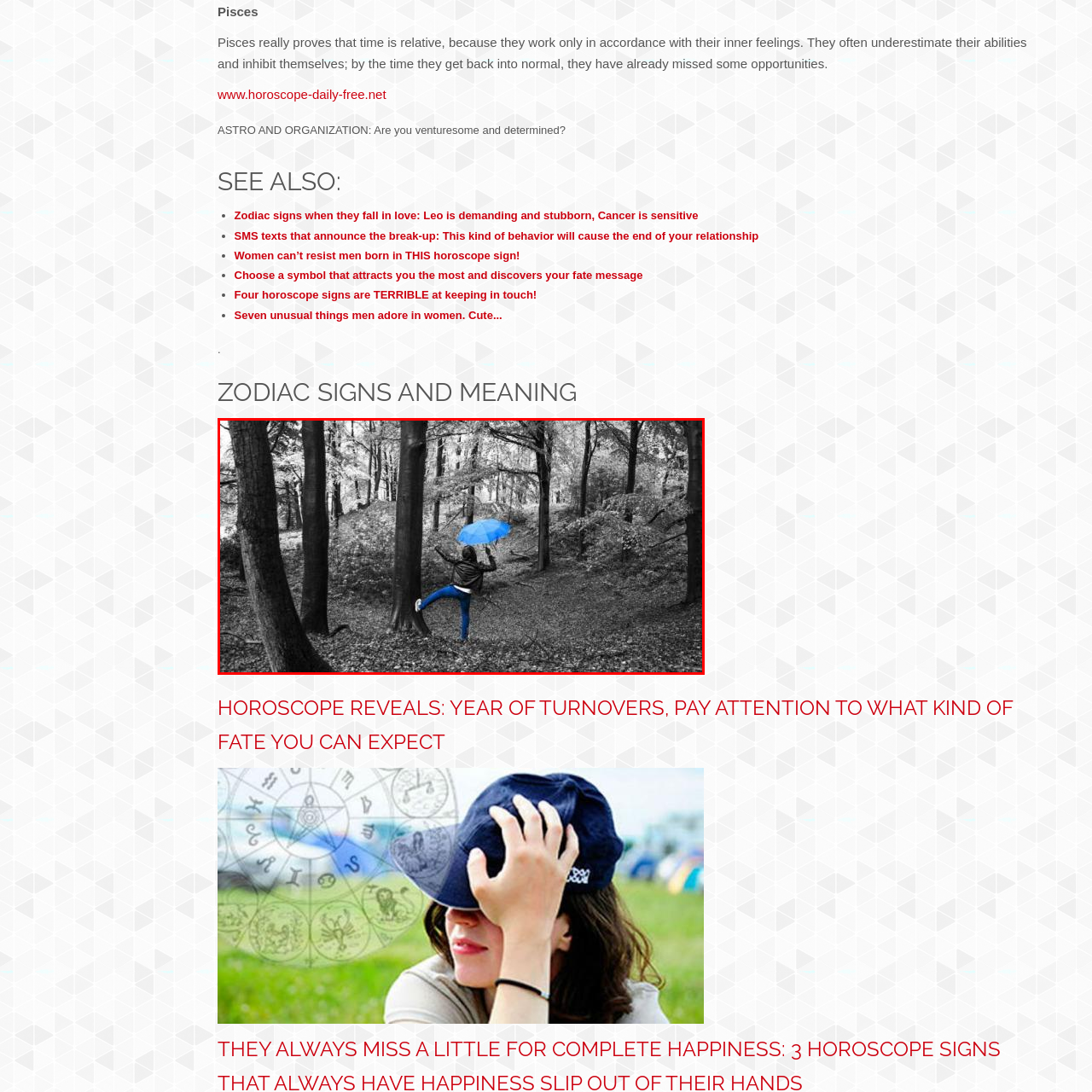Study the image inside the red outline, What covers the ground in the forest? 
Respond with a brief word or phrase.

Soft, fallen leaves